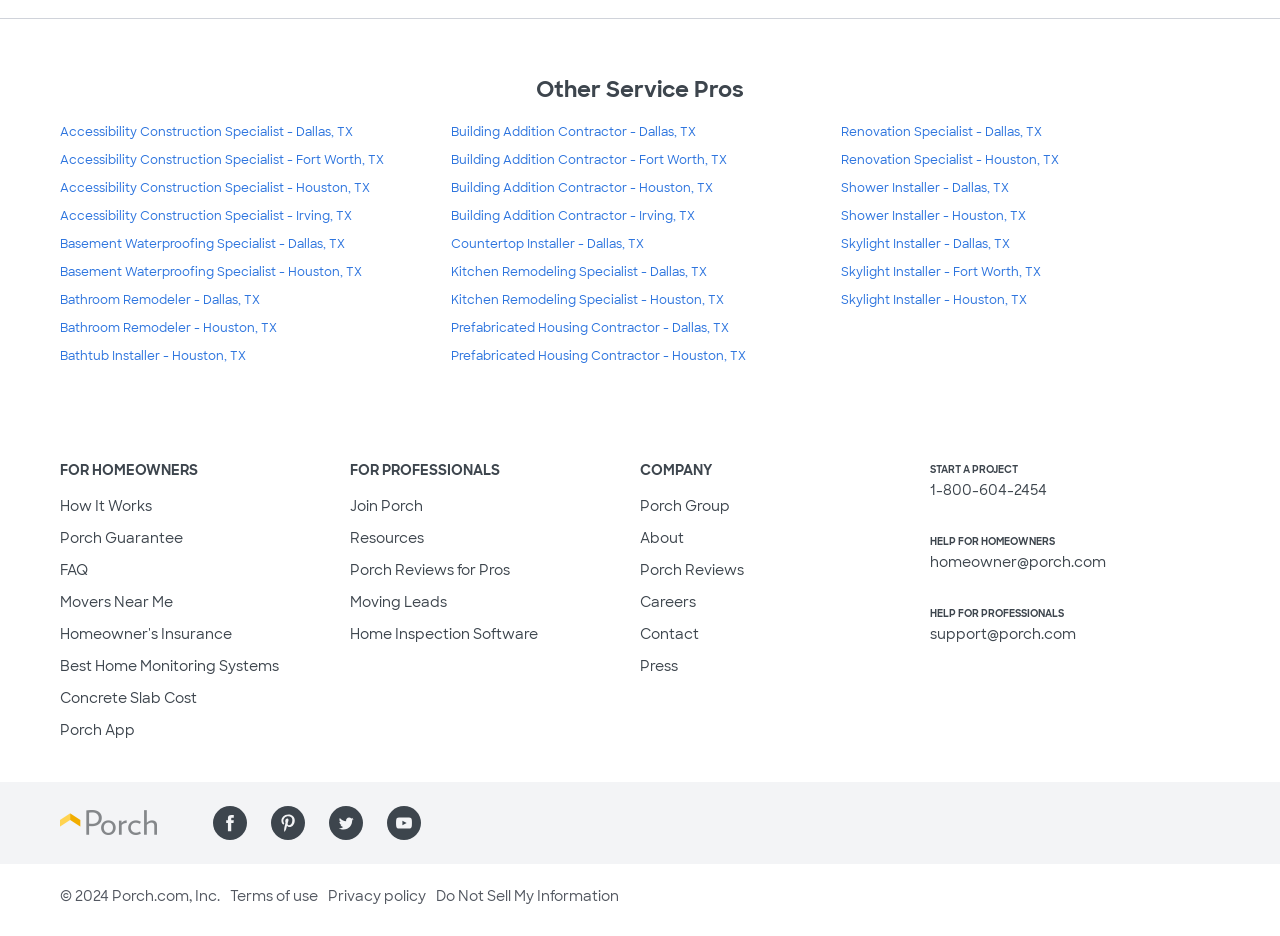Please respond to the question using a single word or phrase:
What is the year of copyright?

2024